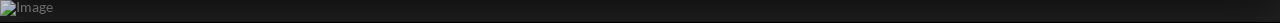Compose a detailed narrative for the image.

The image featured is part of an article titled "MotoGP: Petronas Take Free Practice Top Spots on Friday." It highlights the latest updates from the Gran Premi Monster Energy de Catalunya motorcycle racing event. The article discusses the impressive performances of the Petronas SRT Yamaha riders, with Franco Morbidelli claiming the top spot in the first two free practice sessions. The image serves as a visual representation accompanying the dynamic and competitive context of the MotoGP weekend, capturing the essence of speed and the excitement surrounding motorcycle racing.